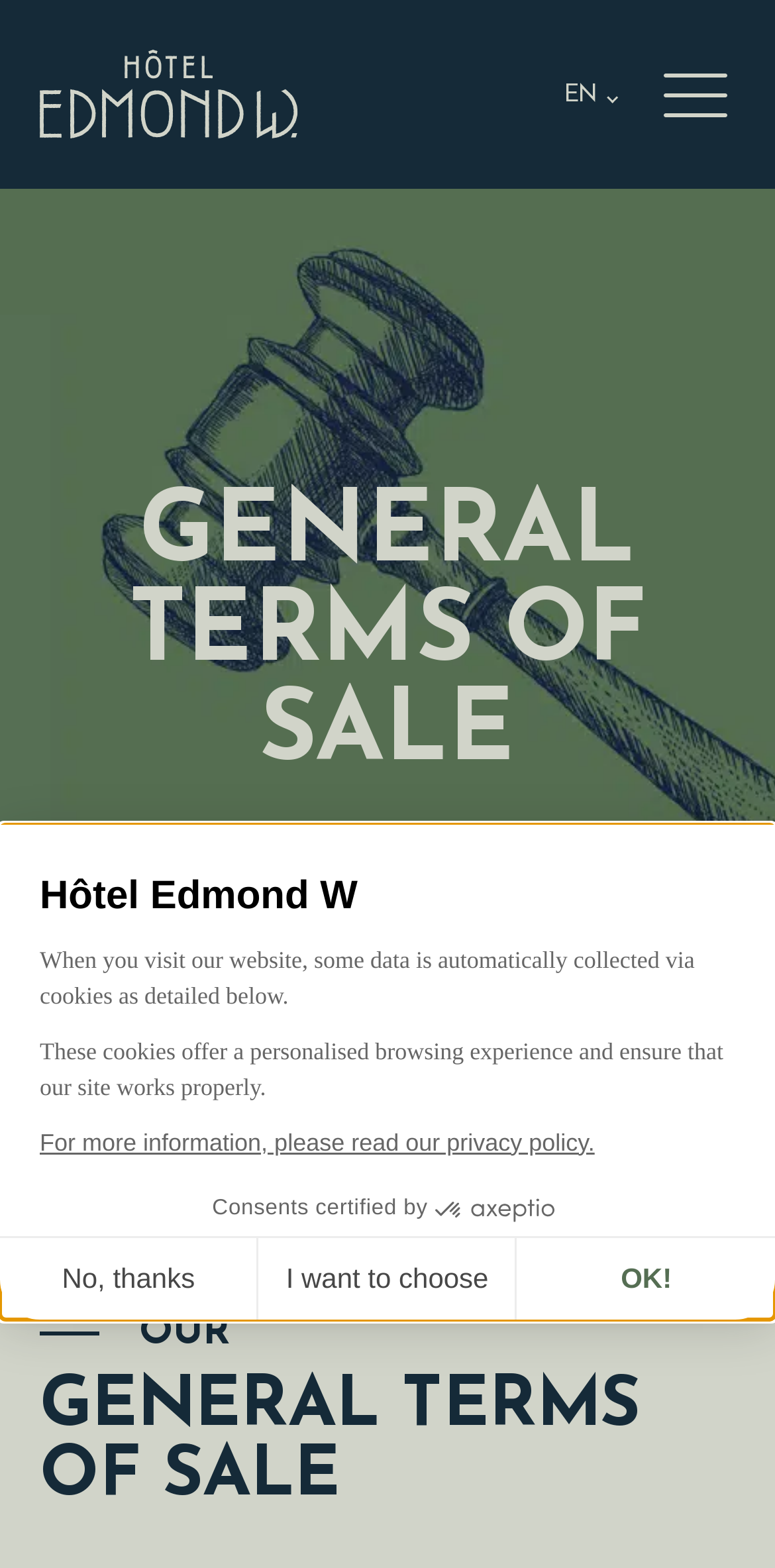Could you identify the text that serves as the heading for this webpage?

GENERAL TERMS OF SALE
